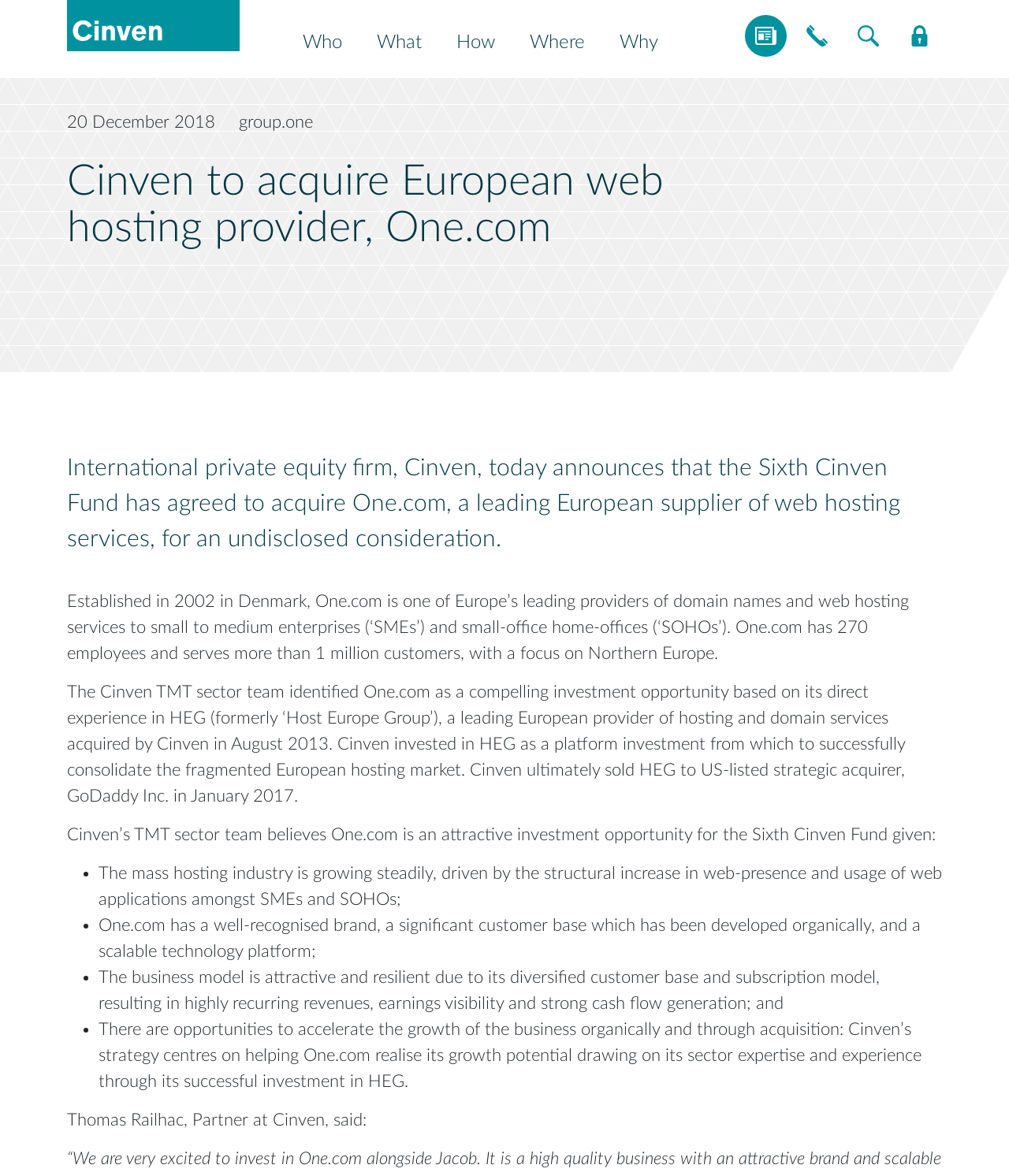What is the focus of One.com's customers?
Look at the image and provide a short answer using one word or a phrase.

Northern Europe